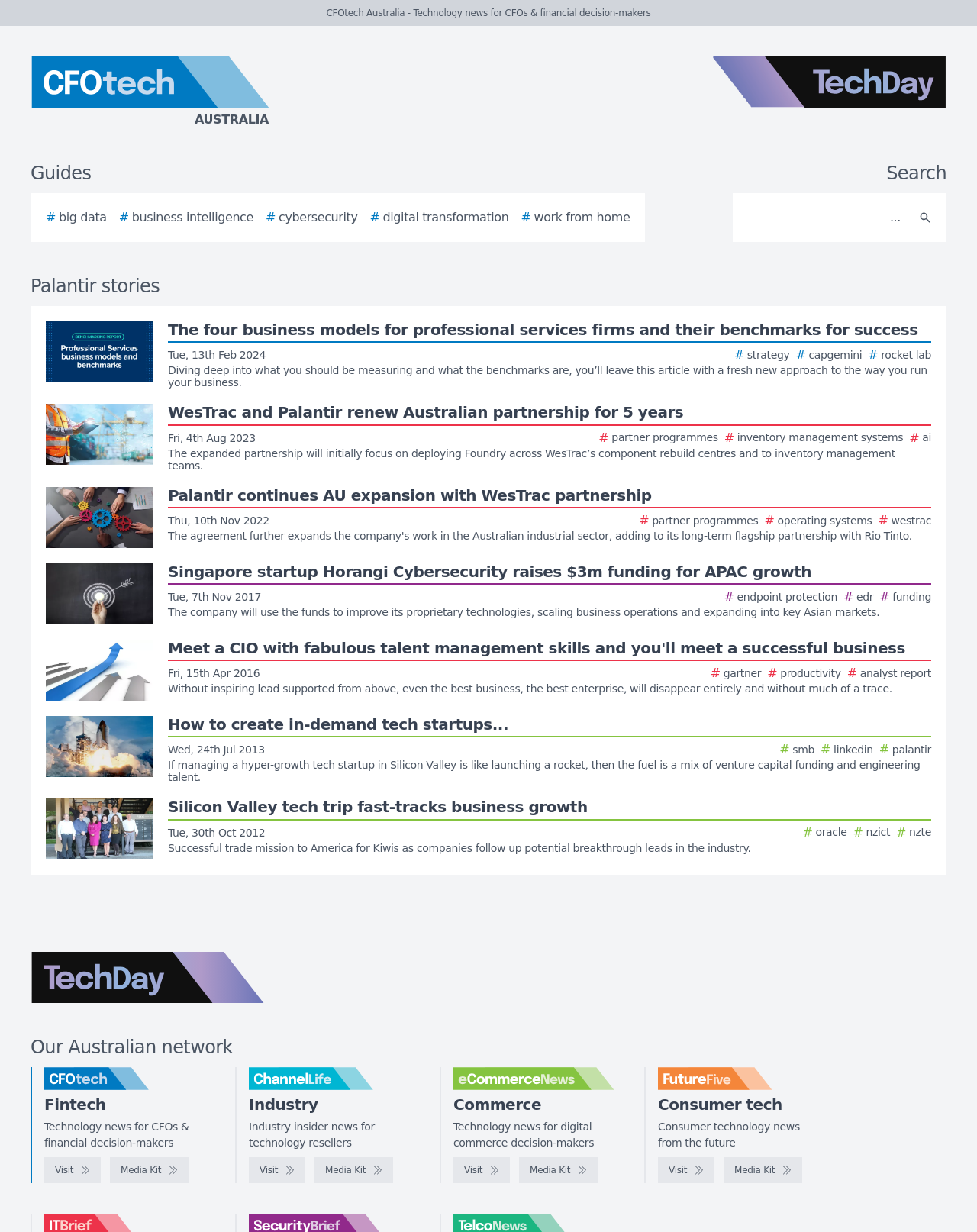What is the name of the website?
Carefully examine the image and provide a detailed answer to the question.

The name of the website can be found at the top of the webpage, where it says 'CFOtech Australia - Technology news for CFOs & financial decision-makers'.